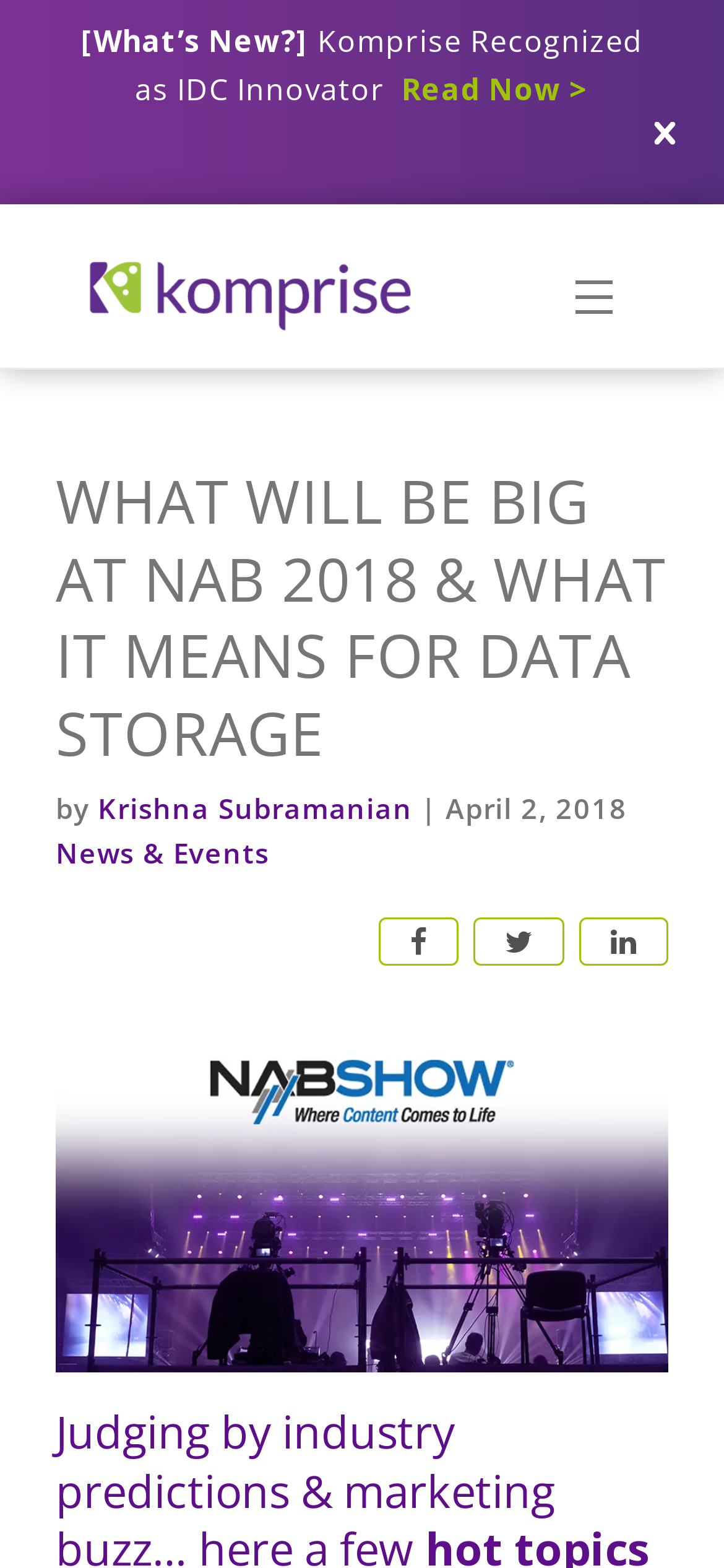Determine the bounding box coordinates for the HTML element mentioned in the following description: "Krishna Subramanian". The coordinates should be a list of four floats ranging from 0 to 1, represented as [left, top, right, bottom].

[0.135, 0.504, 0.582, 0.527]